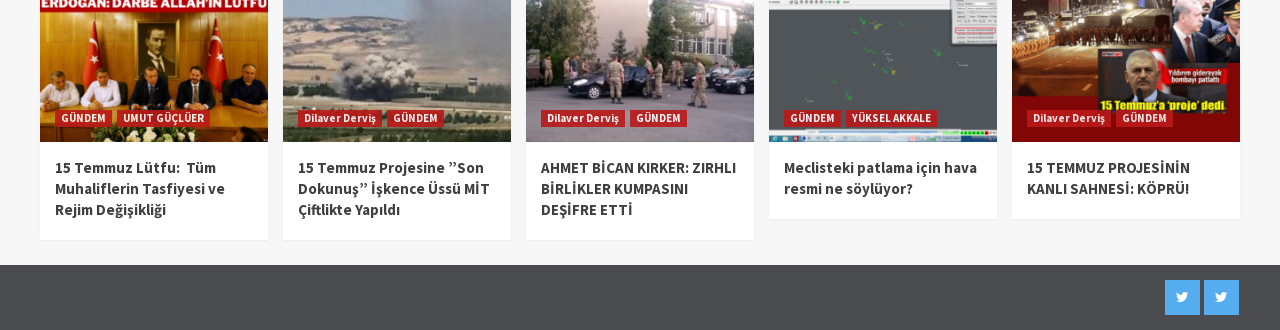Based on the element description "GÜNDEM", predict the bounding box coordinates of the UI element.

[0.043, 0.333, 0.088, 0.385]